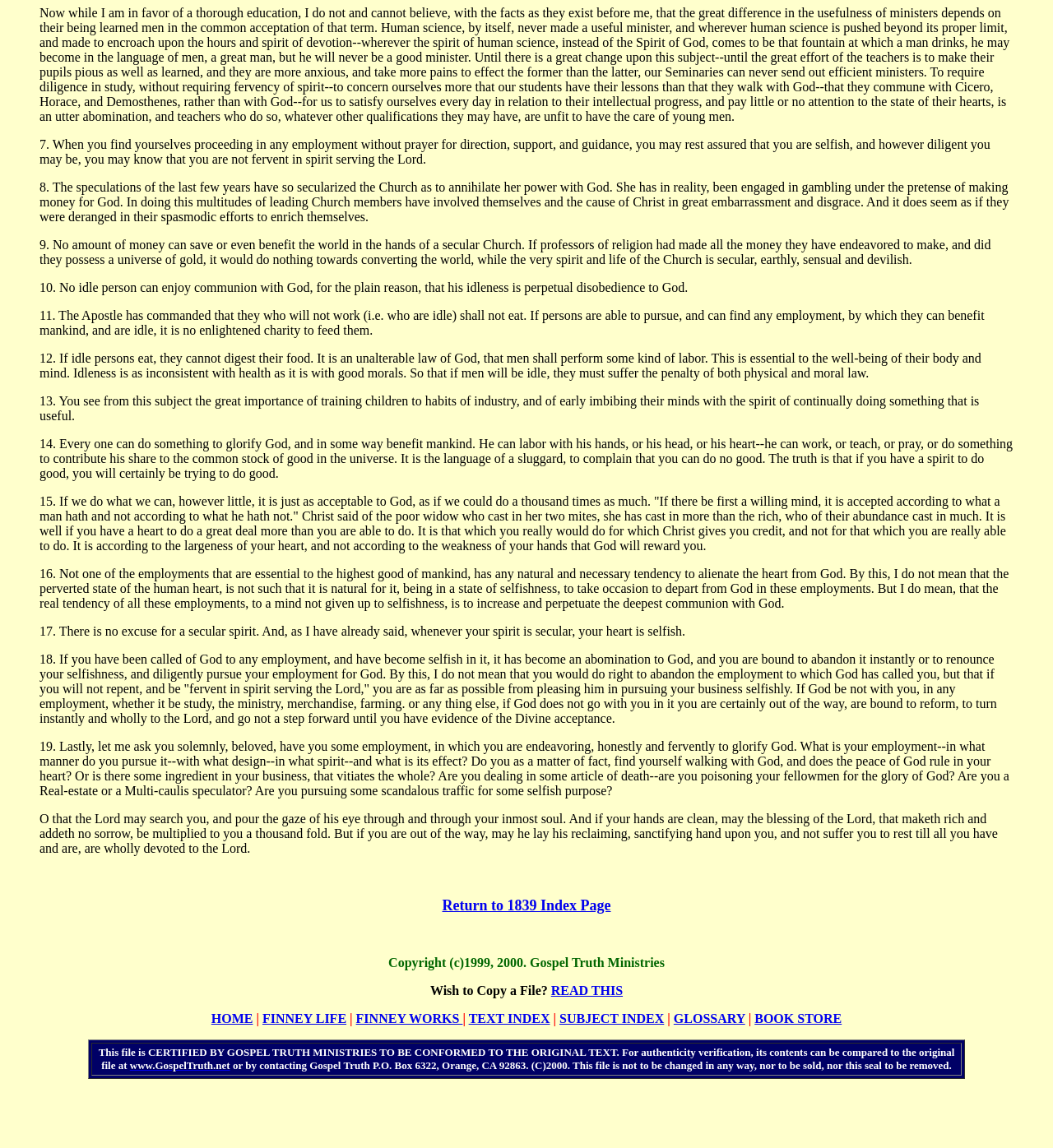Determine the bounding box coordinates of the section I need to click to execute the following instruction: "Visit the FINNEY LIFE page". Provide the coordinates as four float numbers between 0 and 1, i.e., [left, top, right, bottom].

[0.249, 0.881, 0.329, 0.893]